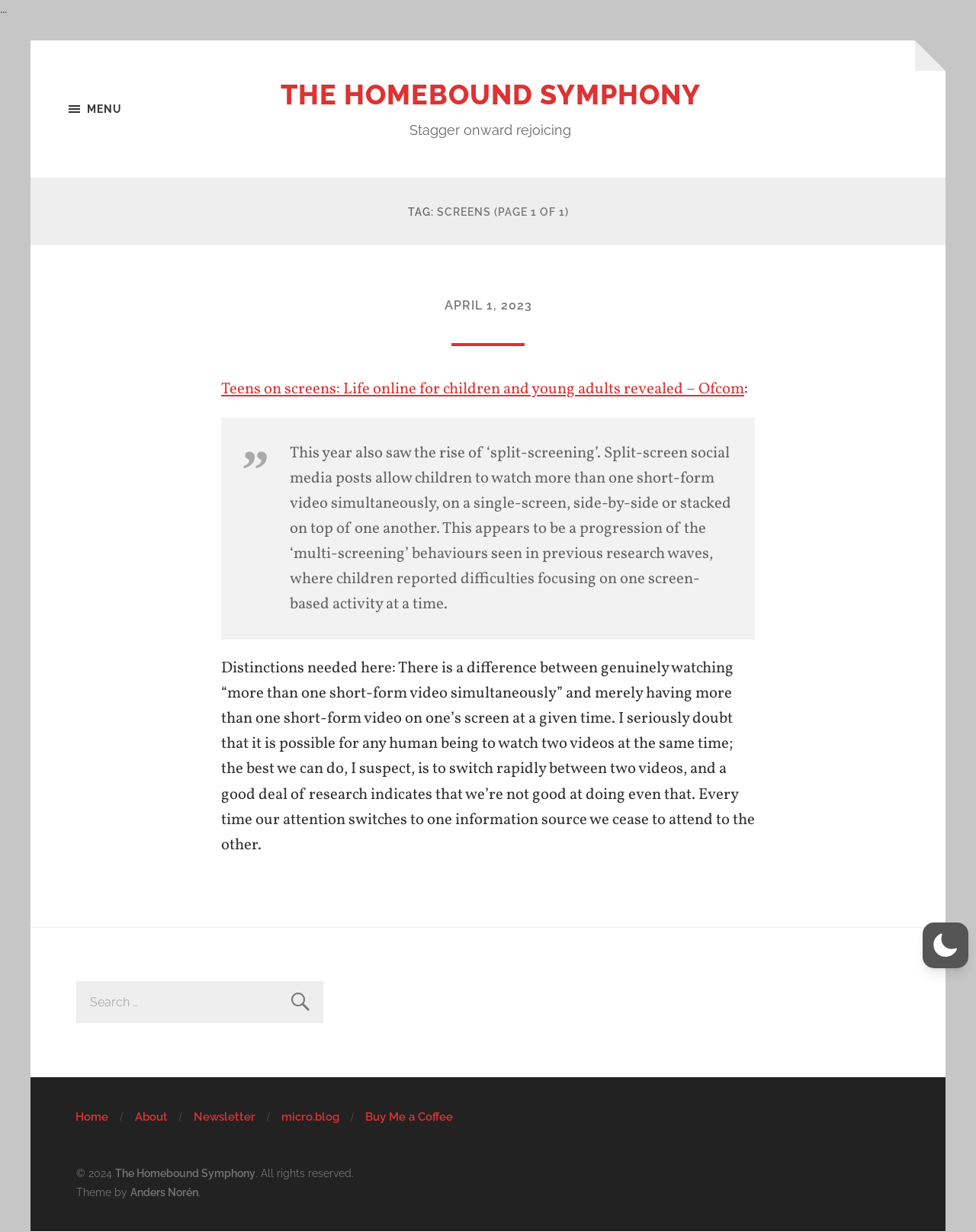Could you provide the bounding box coordinates for the portion of the screen to click to complete this instruction: "Read the article about Teens on screens"?

[0.227, 0.307, 0.762, 0.325]